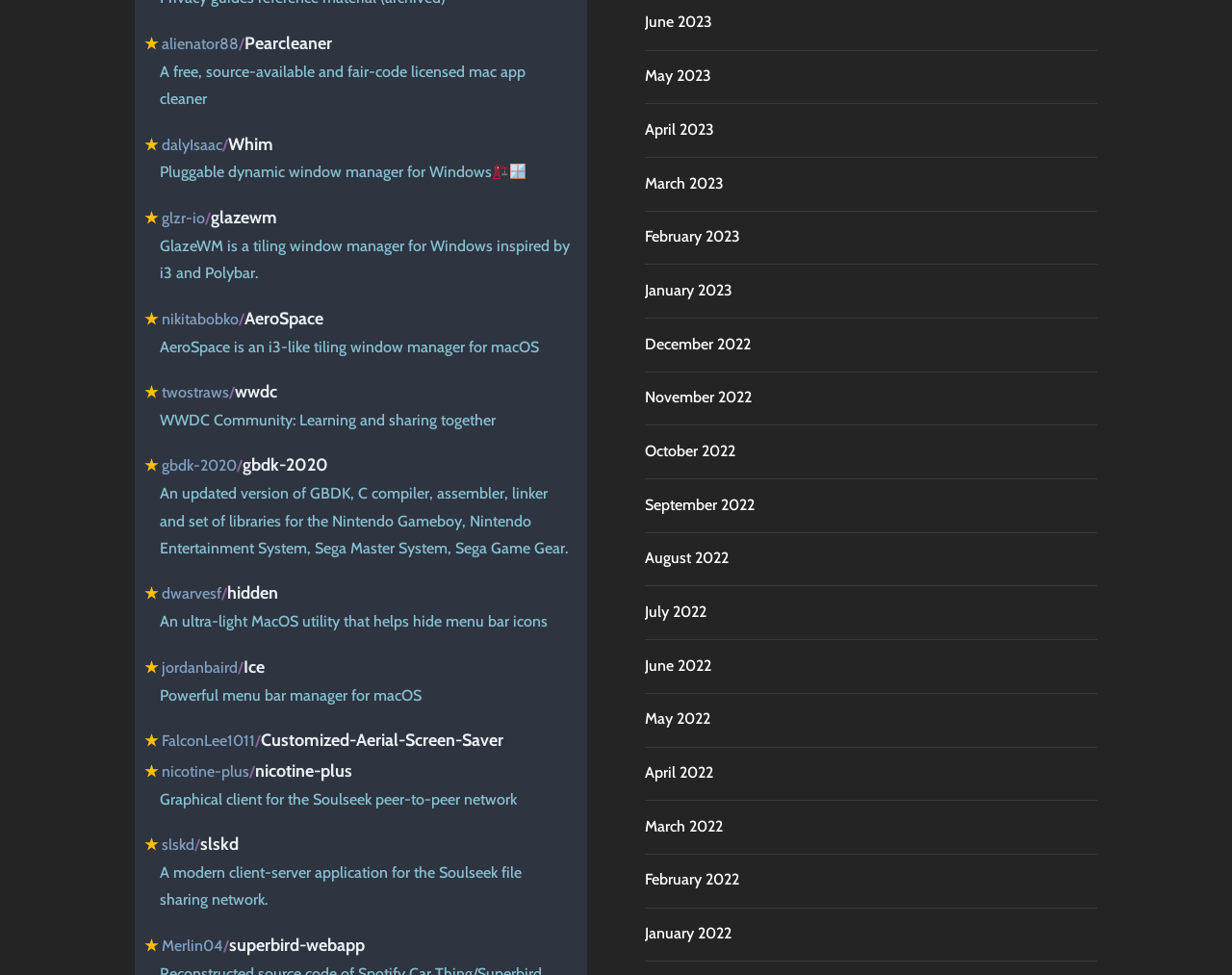Please provide a one-word or phrase answer to the question: 
What is the purpose of AeroSpace?

An i3-like tiling window manager for macOS